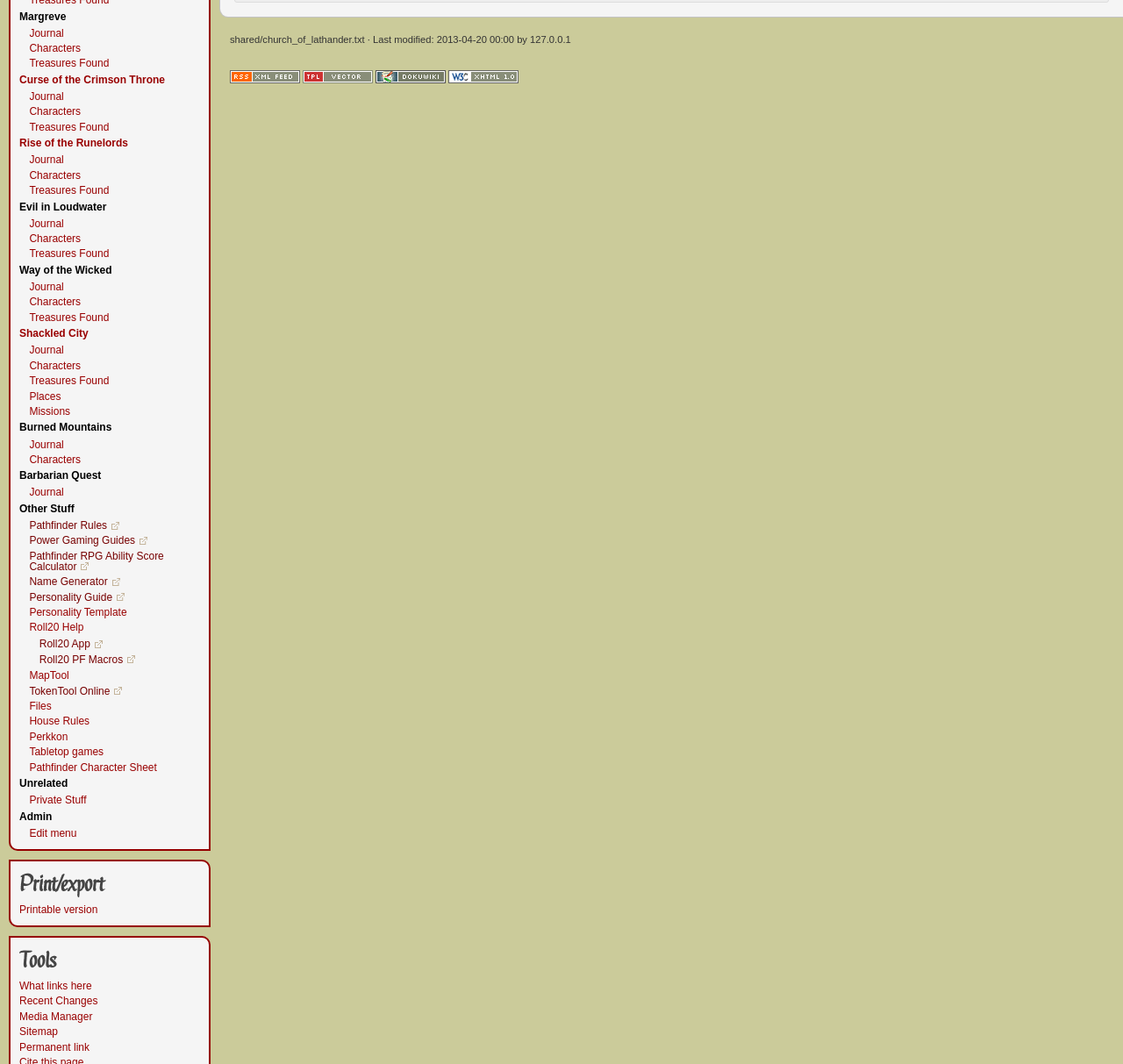Determine the bounding box coordinates for the UI element with the following description: "title="vector template for DokuWiki"". The coordinates should be four float numbers between 0 and 1, represented as [left, top, right, bottom].

[0.27, 0.066, 0.332, 0.076]